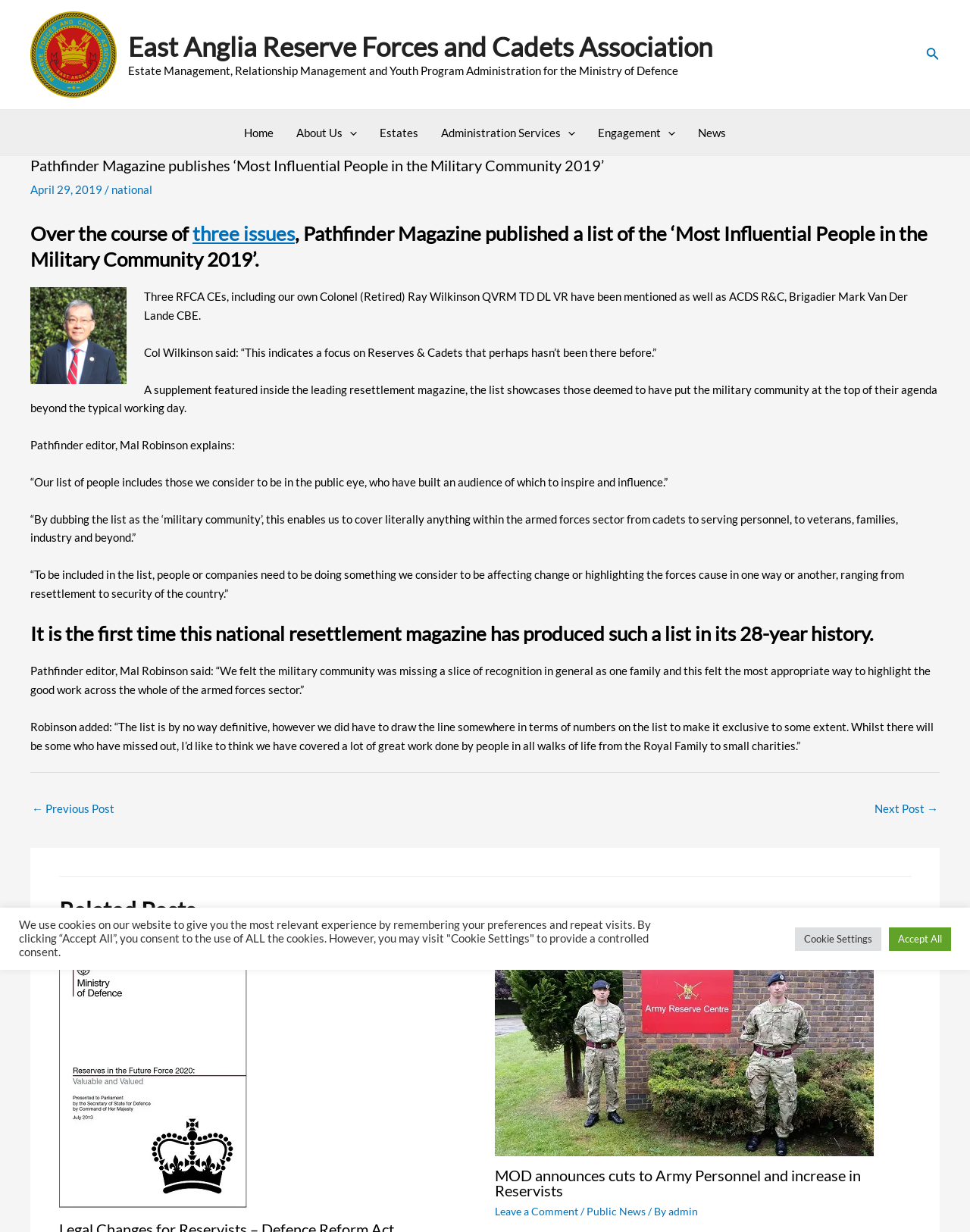Locate the bounding box coordinates of the region to be clicked to comply with the following instruction: "Leave a comment". The coordinates must be four float numbers between 0 and 1, in the form [left, top, right, bottom].

[0.51, 0.978, 0.596, 0.989]